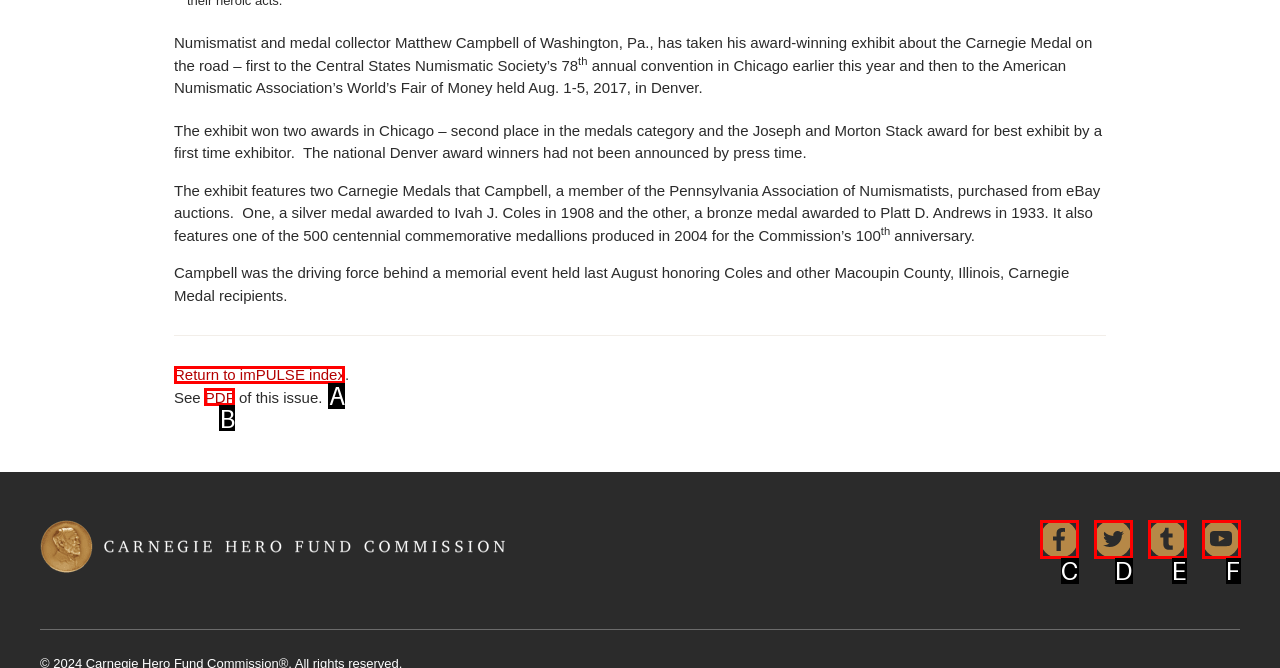Match the option to the description: Twitter
State the letter of the correct option from the available choices.

D